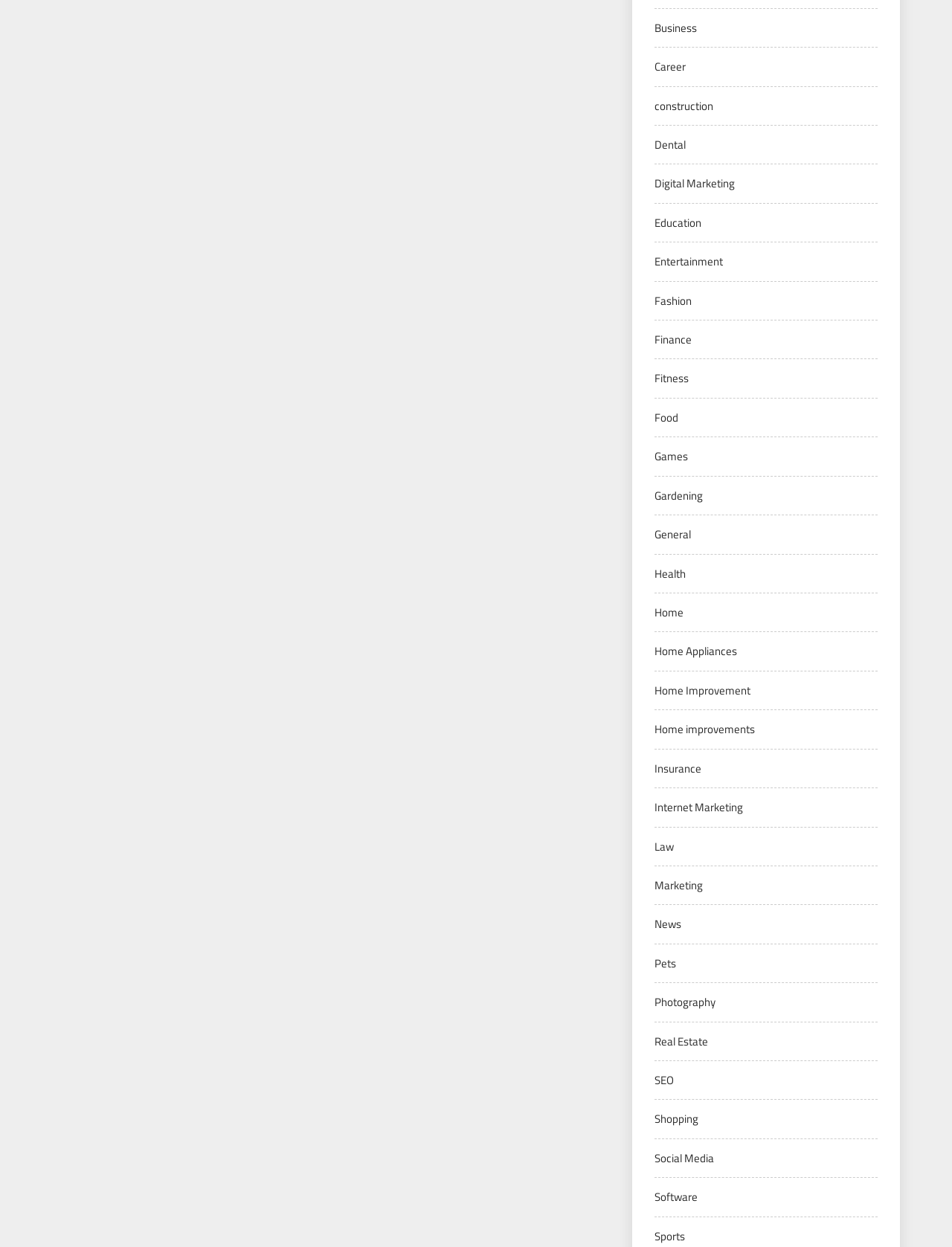Determine the bounding box coordinates of the area to click in order to meet this instruction: "View Health".

[0.688, 0.453, 0.72, 0.467]